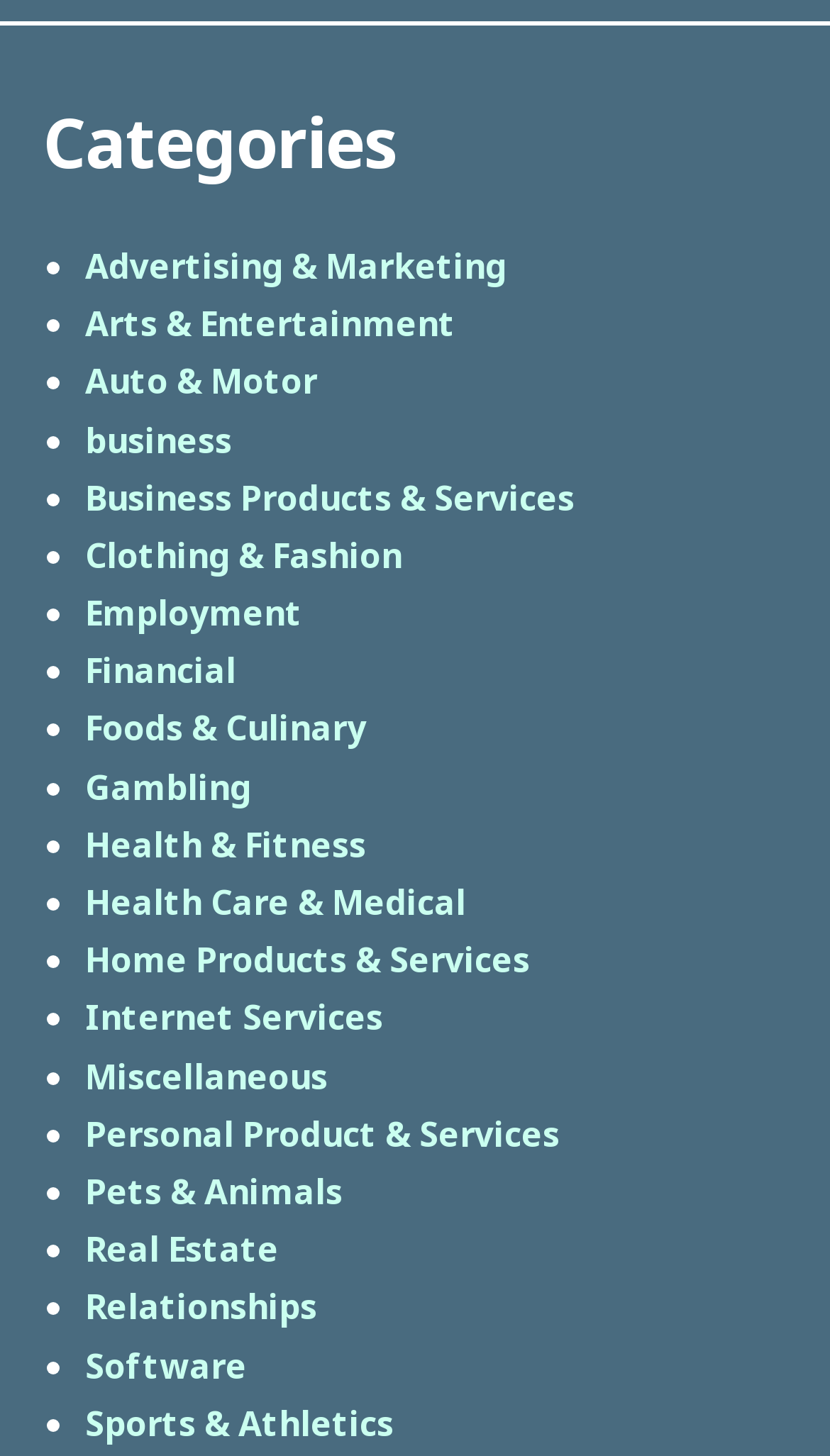Refer to the image and provide an in-depth answer to the question:
What is the first category listed?

I looked at the first link under the 'Categories' heading, and it says 'Advertising & Marketing'.